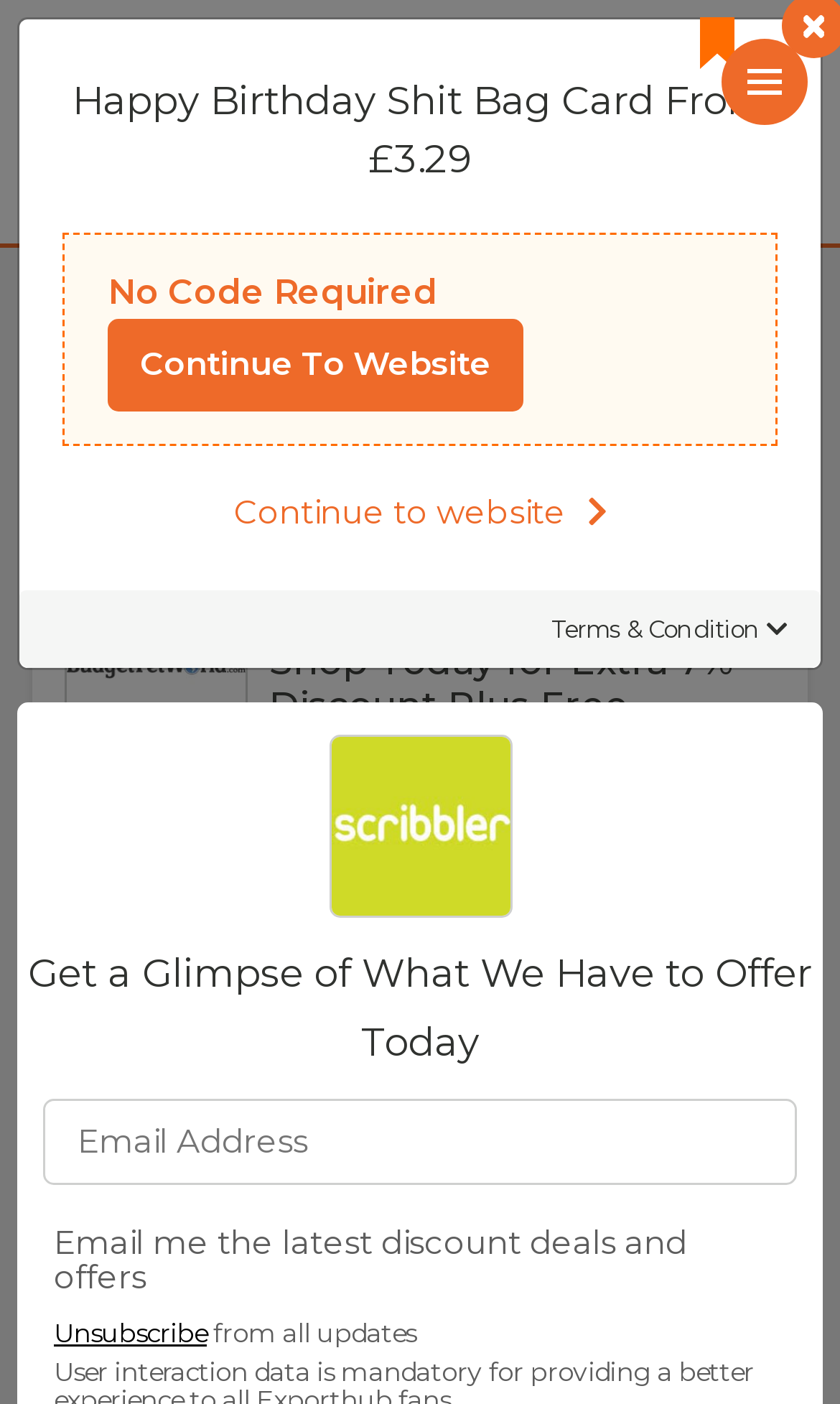How many brands are featured on the webpage?
Please provide a single word or phrase in response based on the screenshot.

1